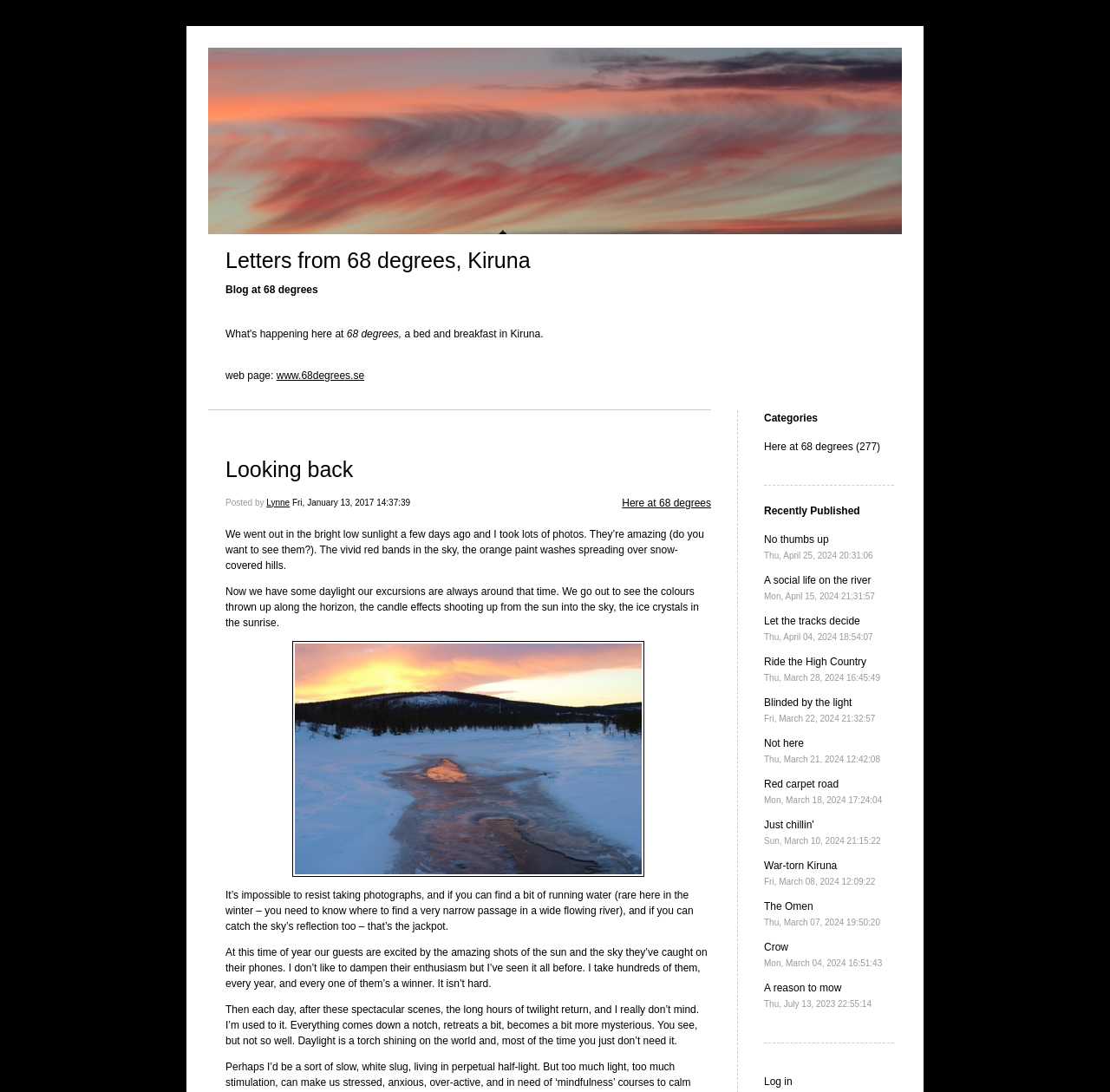Given the description "Here at 68 degrees", determine the bounding box of the corresponding UI element.

[0.56, 0.453, 0.641, 0.467]